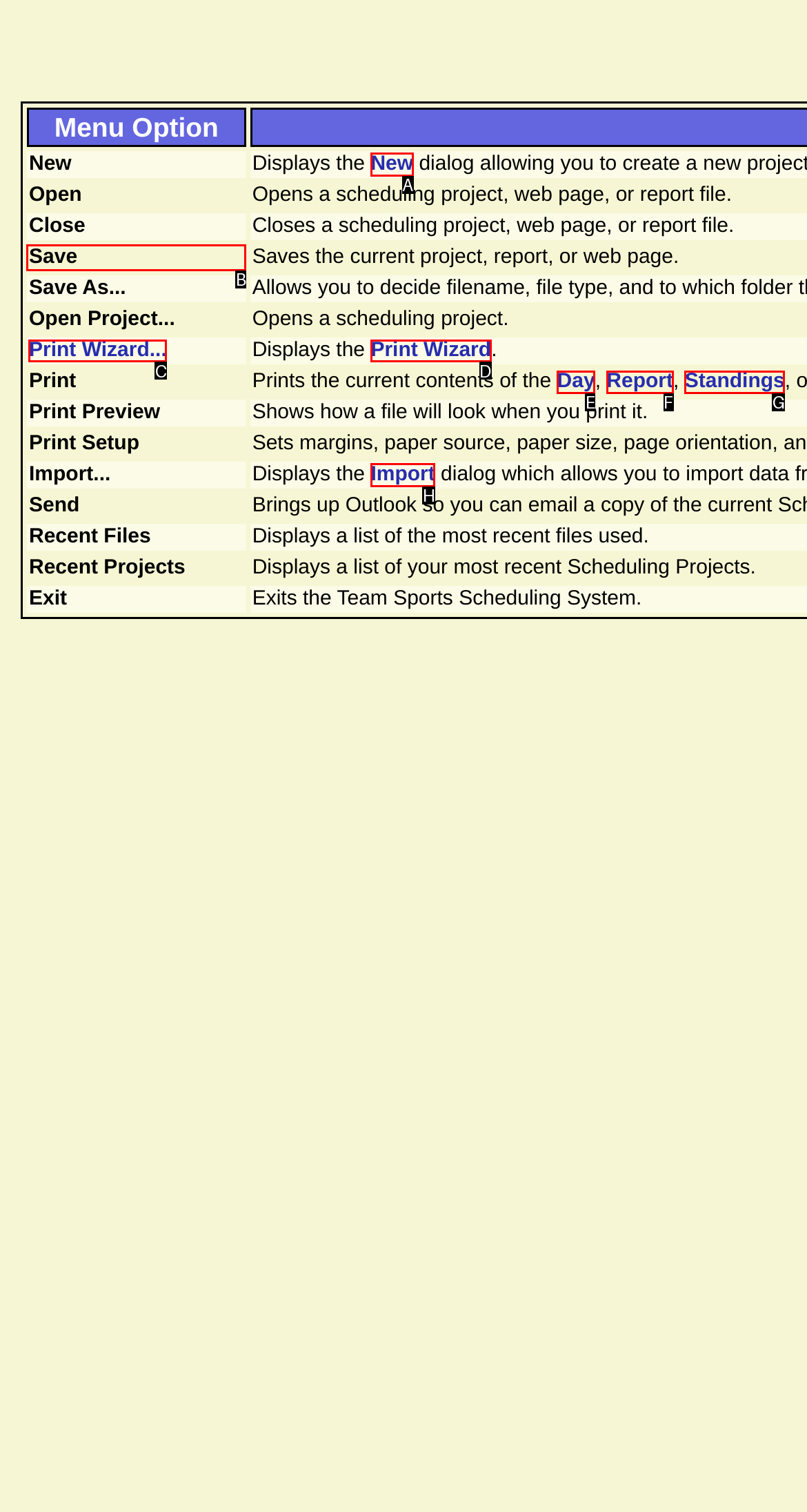What option should you select to complete this task: Save the current file? Indicate your answer by providing the letter only.

B